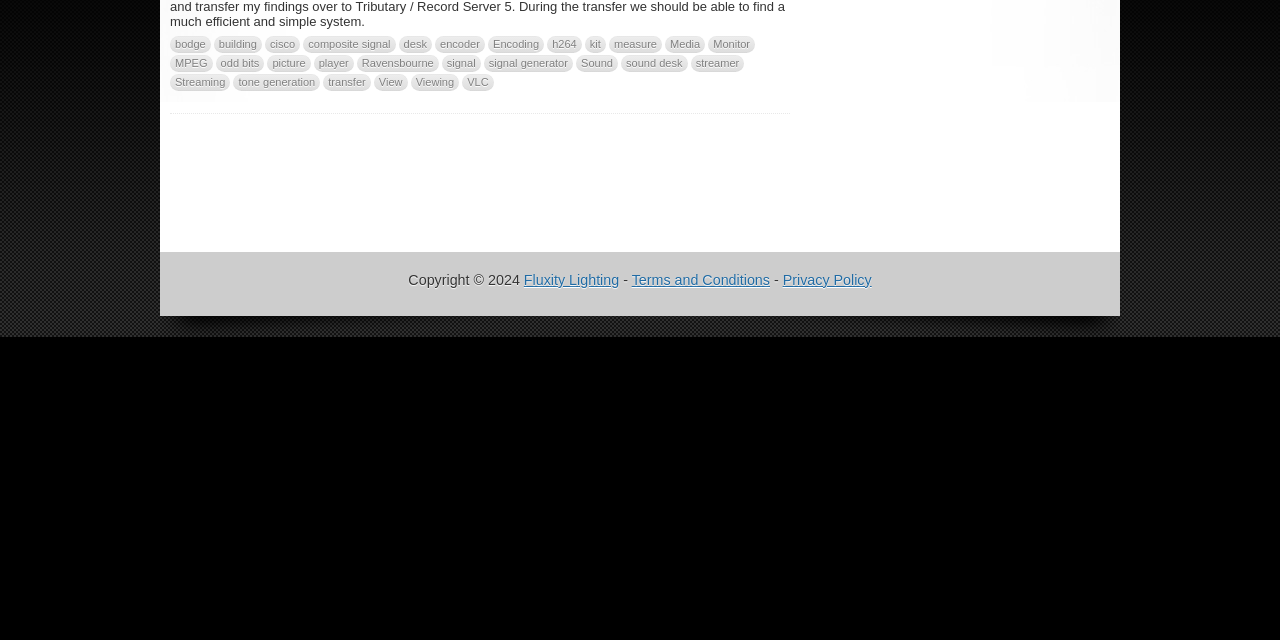From the webpage screenshot, identify the region described by measure. Provide the bounding box coordinates as (top-left x, top-left y, bottom-right x, bottom-right y), with each value being a floating point number between 0 and 1.

[0.476, 0.057, 0.517, 0.083]